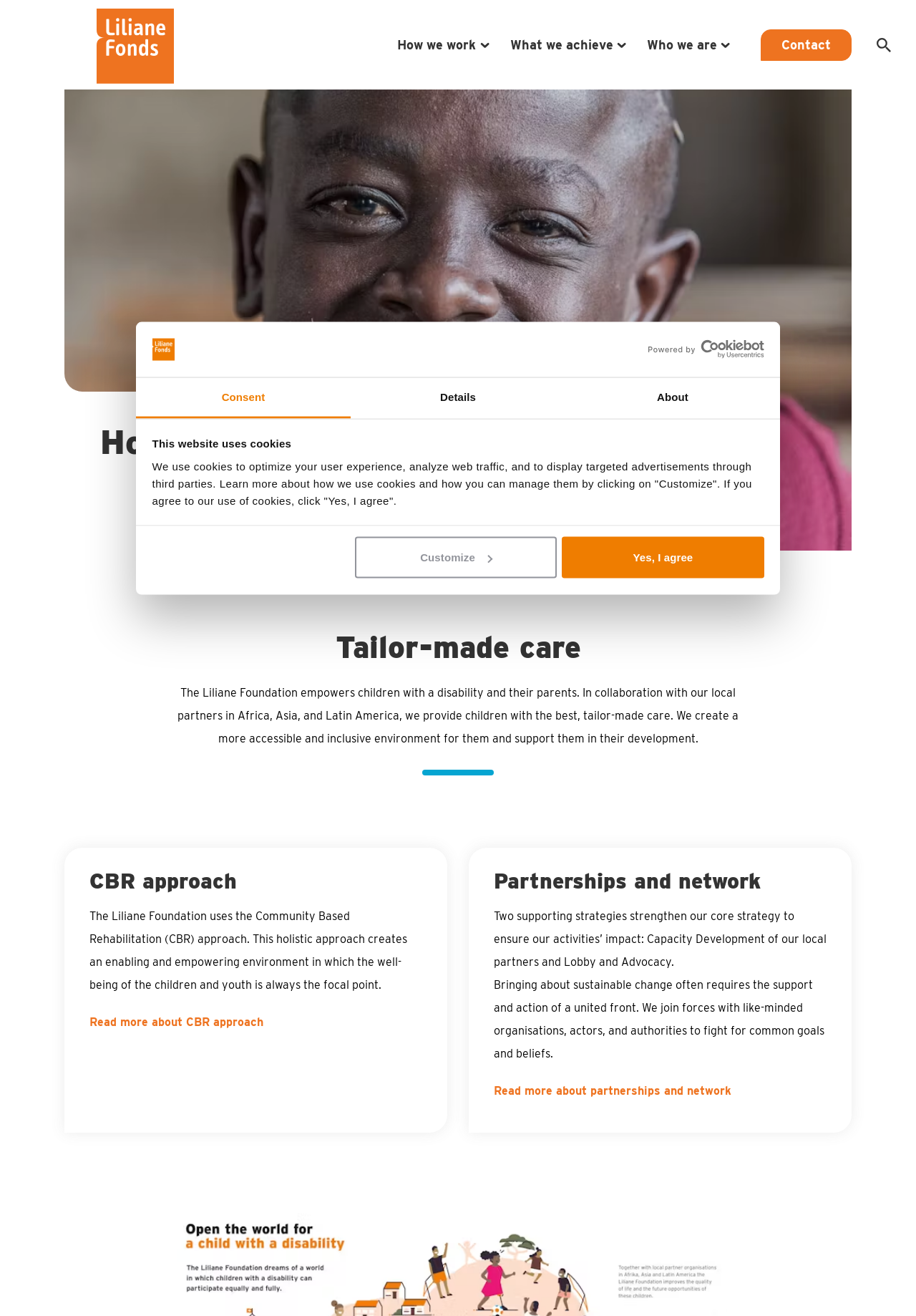Identify the bounding box coordinates for the region of the element that should be clicked to carry out the instruction: "Click the 'Contact' link". The bounding box coordinates should be four float numbers between 0 and 1, i.e., [left, top, right, bottom].

[0.83, 0.022, 0.93, 0.046]